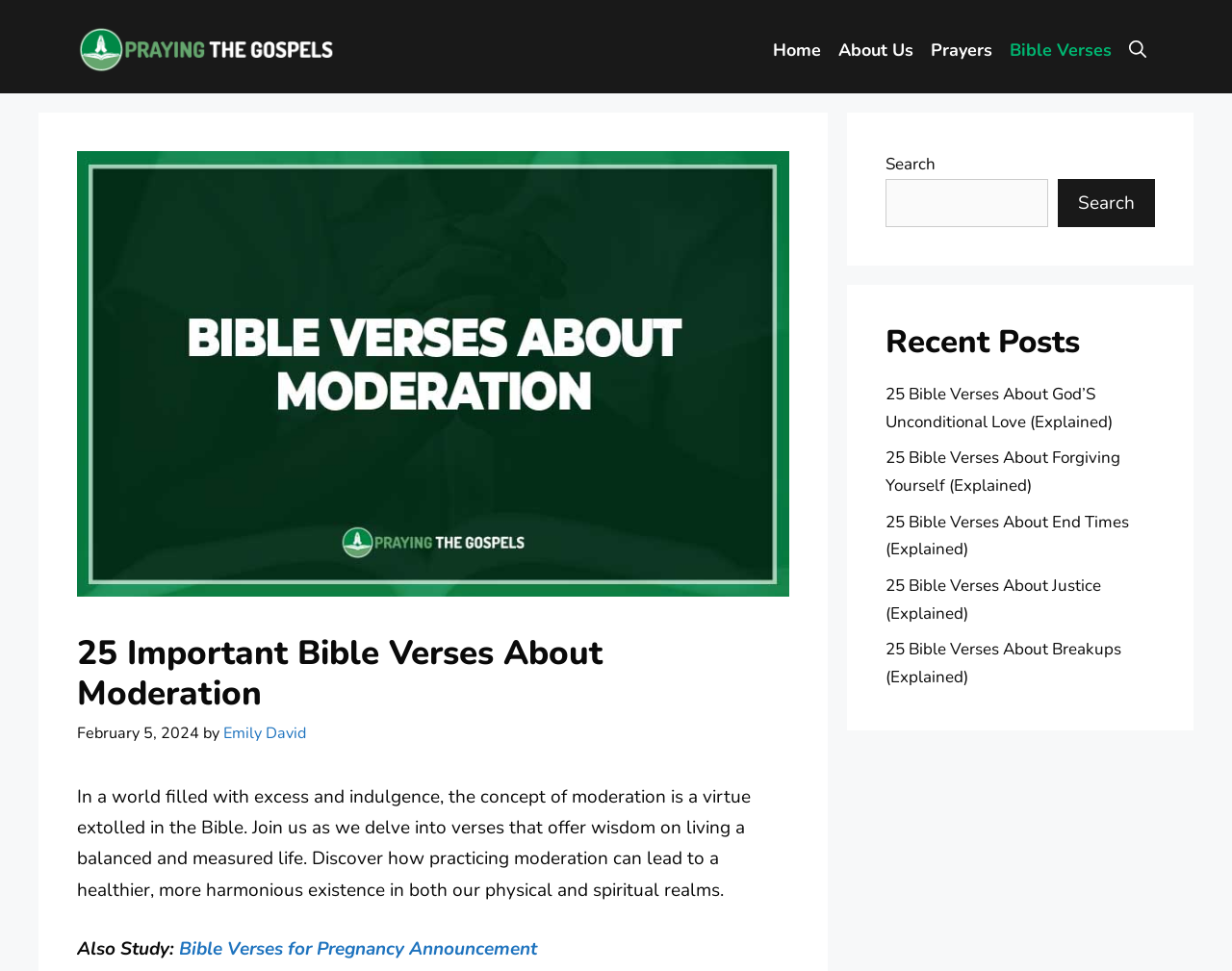Answer this question in one word or a short phrase: What is the date of the current article?

February 5, 2024